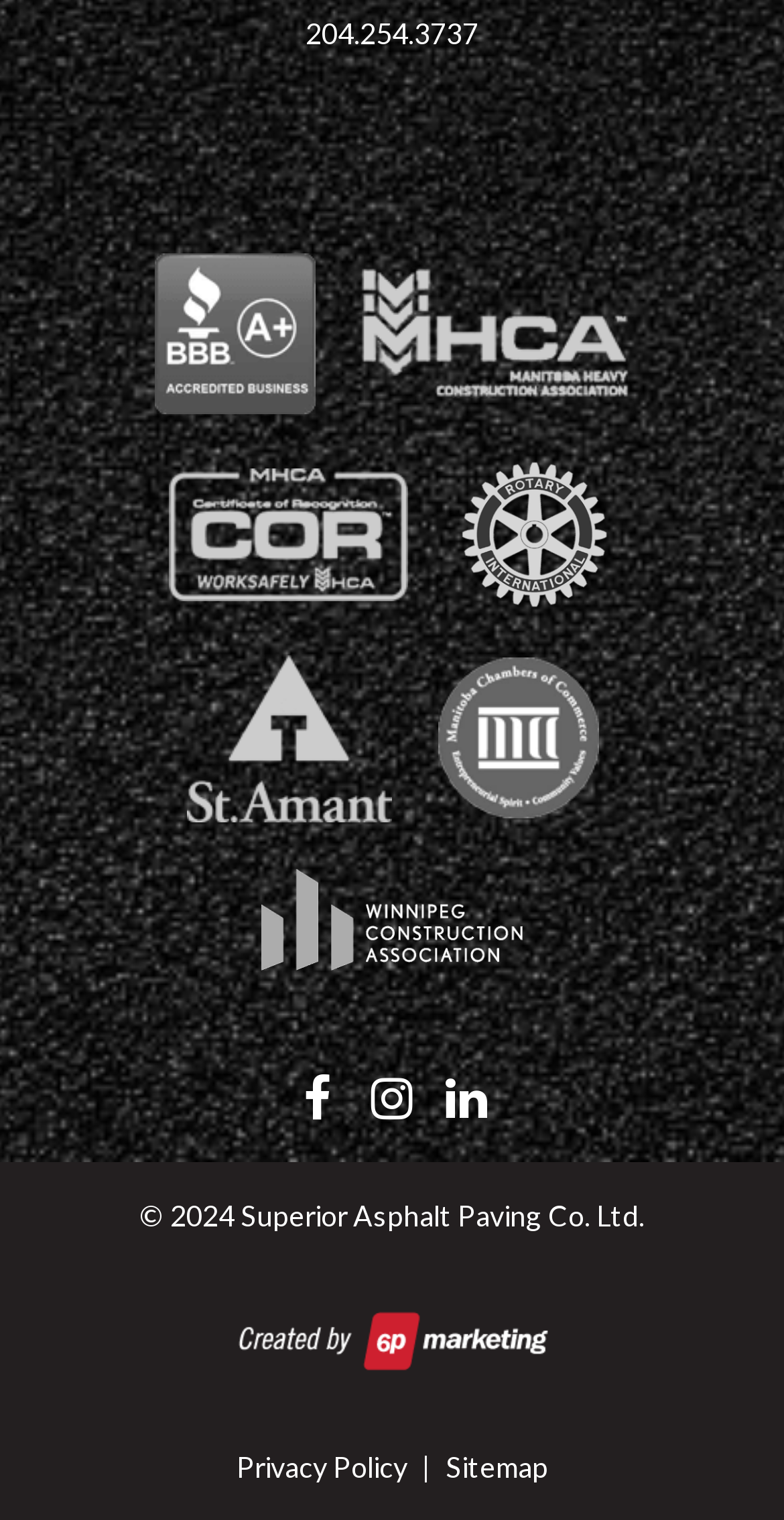Answer the following query concisely with a single word or phrase:
What is the text on the link at the bottom left?

CreatedBy6P Light 1